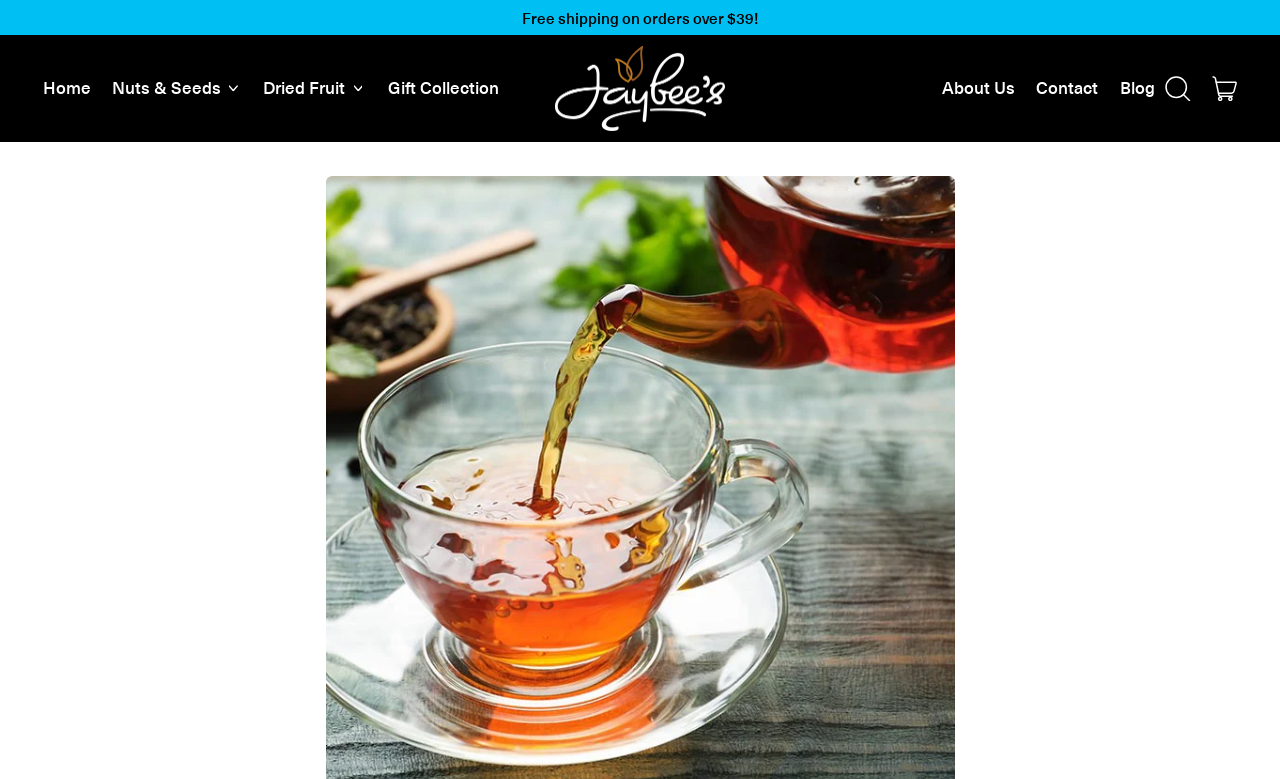Respond to the question below with a single word or phrase:
Can users view the website's blog?

Yes